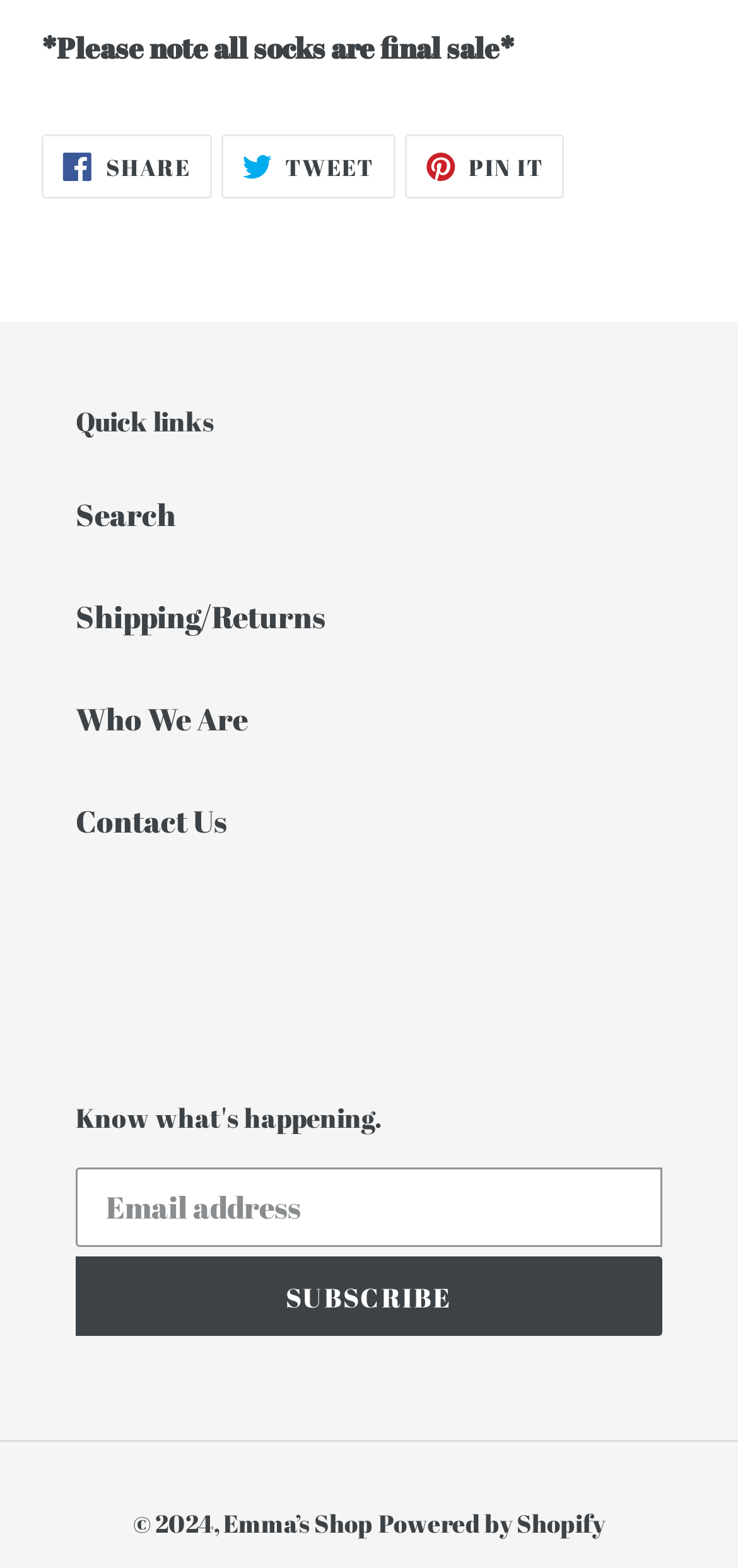Please find the bounding box coordinates of the section that needs to be clicked to achieve this instruction: "Subscribe".

[0.103, 0.802, 0.897, 0.852]